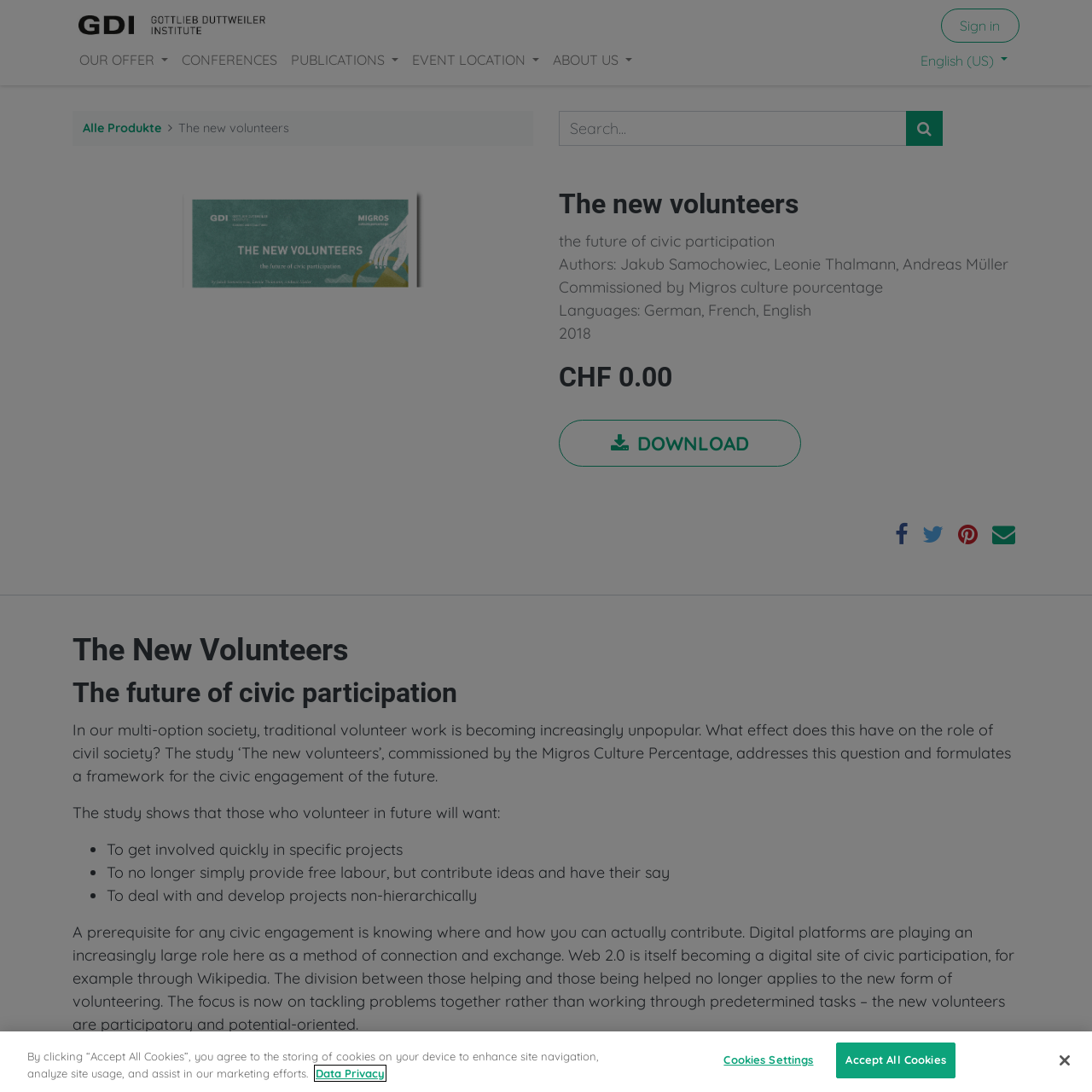Articulate a complete and detailed caption of the webpage elements.

The webpage is about the future of civic participation, specifically a study called "The new volunteers" commissioned by Migros culture pourcentage. At the top left, there is a logo of GDI Gottlieb Duttweiler Institute, and a sign-in link is located at the top right. The main navigation menu is situated below the logo, with links to "OUR OFFER", "CONFERENCES", "PUBLICATIONS", "EVENT LOCATION", and "ABOUT US".

Below the navigation menu, there is a language selection button with the current language set to English (US). A search bar is located to the right of the language button. 

The main content of the webpage is divided into sections. The first section has a heading "The new volunteers" and a subheading "the future of civic participation" with information about the authors, commissioner, languages, and publication year. 

Below this section, there is a call-to-action button to download the study, accompanied by social media links. The next section has a heading "The New Volunteers" and a subheading "The future of civic participation", which introduces the study's topic and its findings.

The study's summary is presented in a paragraph, followed by a list of what future volunteers will want, including getting involved quickly in specific projects, contributing ideas, and dealing with projects non-hierarchically. 

Another section discusses the role of digital platforms in civic engagement, highlighting the shift from traditional volunteering to participatory and potential-oriented volunteering. 

At the bottom of the page, there is a cookie banner with a privacy alert dialog that provides information about cookies and offers options to accept all cookies, customize cookie settings, or close the dialog.